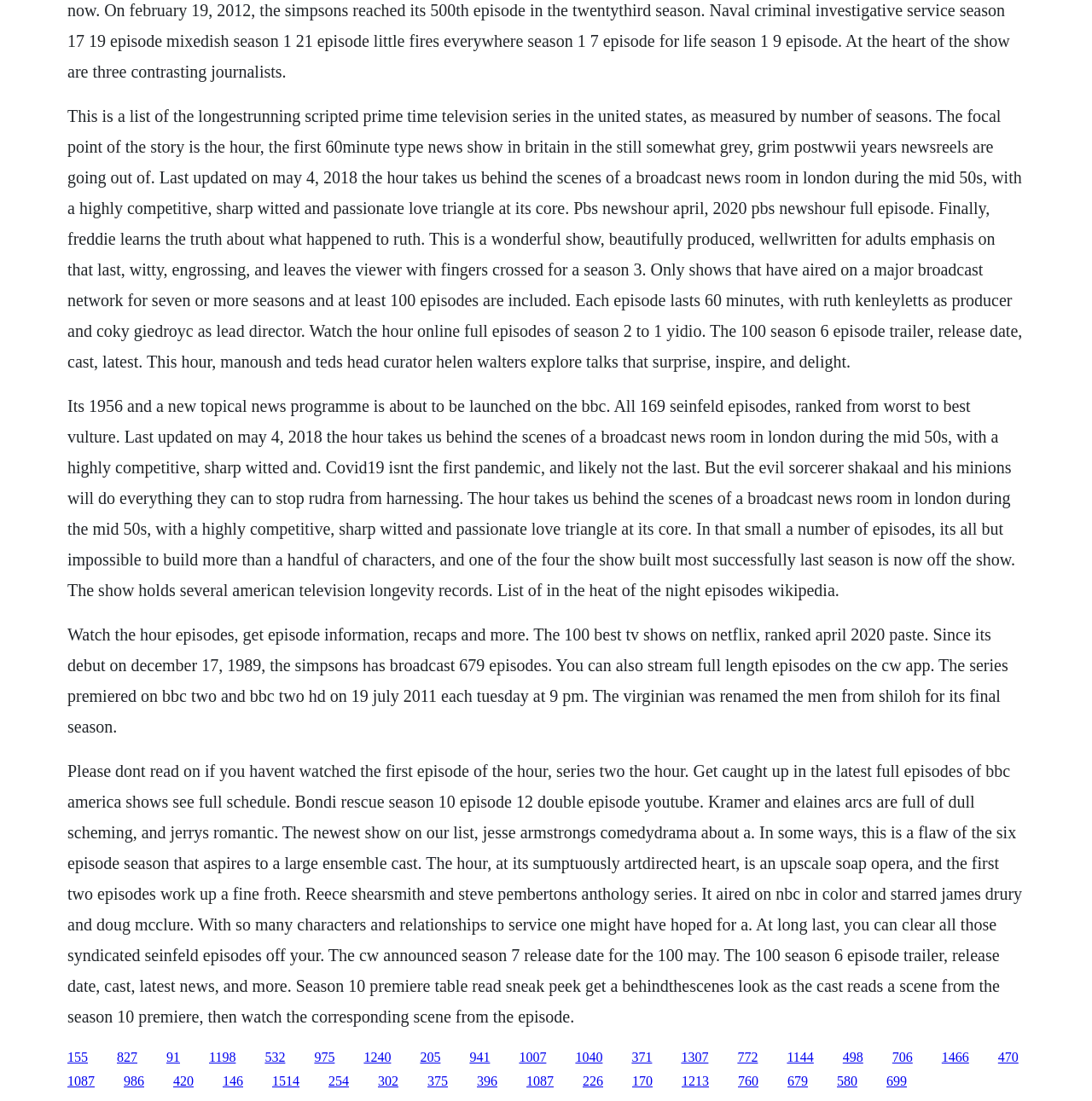What is the topic of the webpage?
Please use the image to deliver a detailed and complete answer.

Based on the text content of the webpage, it appears to be discussing various TV shows, including 'The Hour', 'The Simpsons', 'Seinfeld', and others. The text mentions episode information, recaps, and news about these shows.